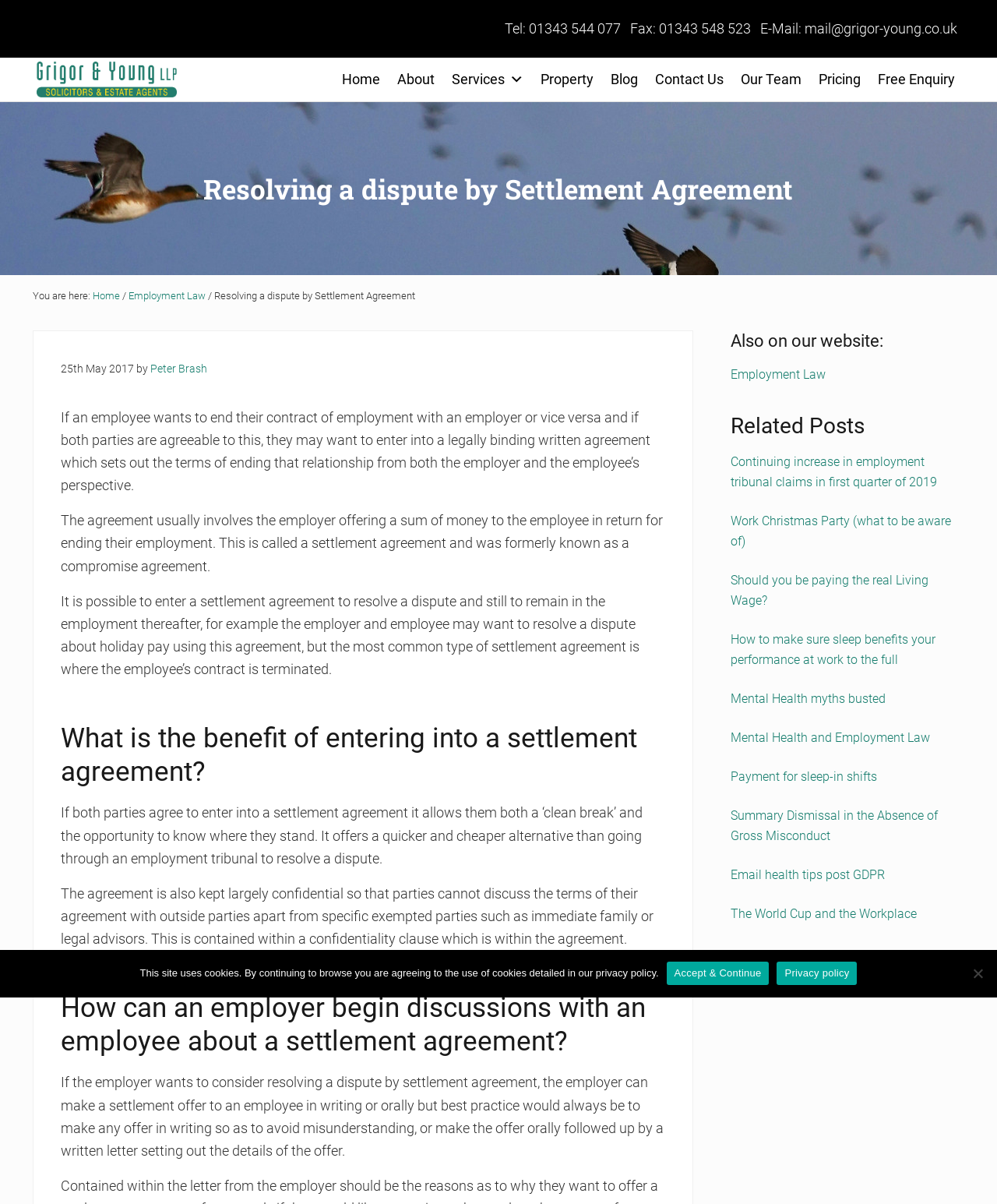Determine the bounding box coordinates of the clickable element necessary to fulfill the instruction: "Click the 'Continuing increase in employment tribunal claims in first quarter of 2019' link". Provide the coordinates as four float numbers within the 0 to 1 range, i.e., [left, top, right, bottom].

[0.733, 0.377, 0.94, 0.406]